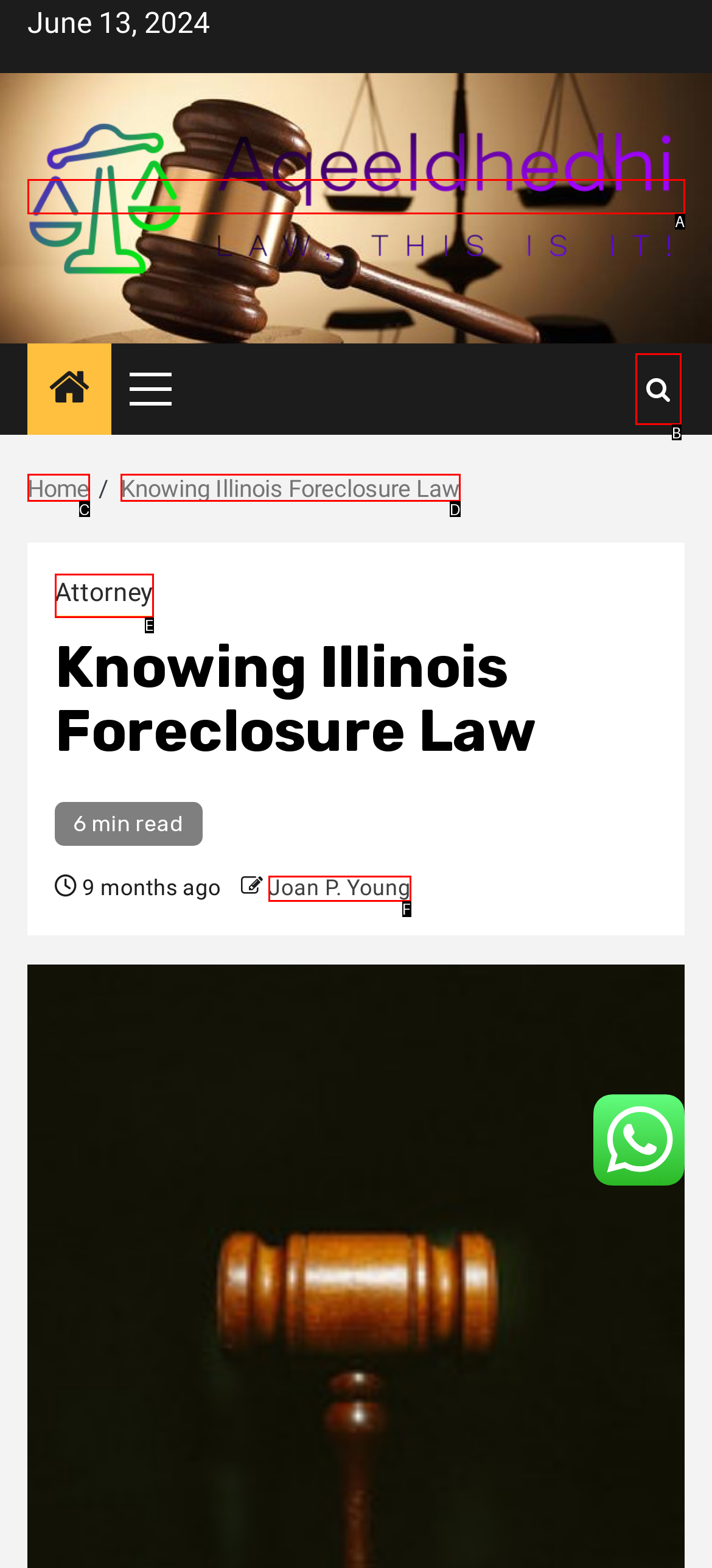Identify the letter of the UI element that fits the description: Joan P. Young
Respond with the letter of the option directly.

F